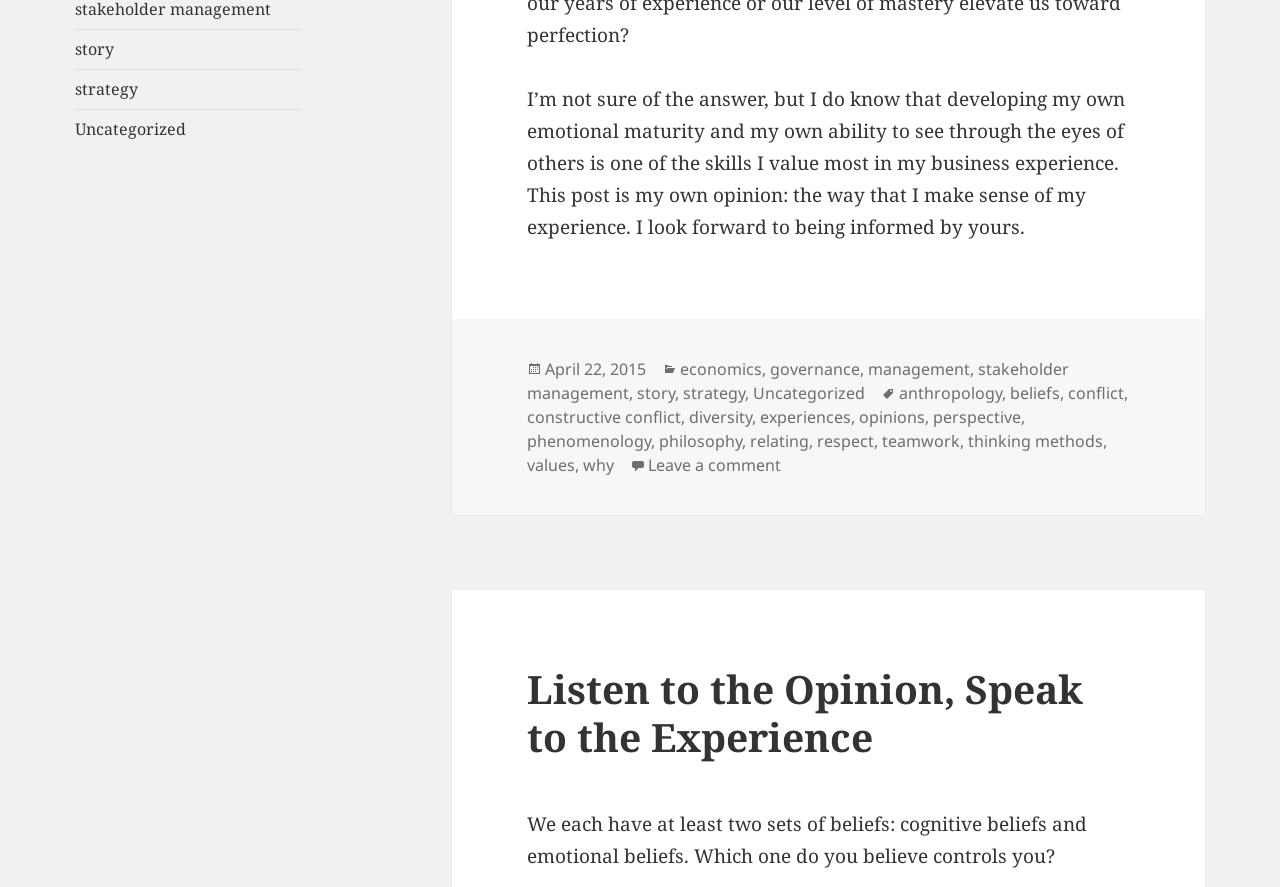Please provide a short answer using a single word or phrase for the question:
When was the post published?

April 22, 2015